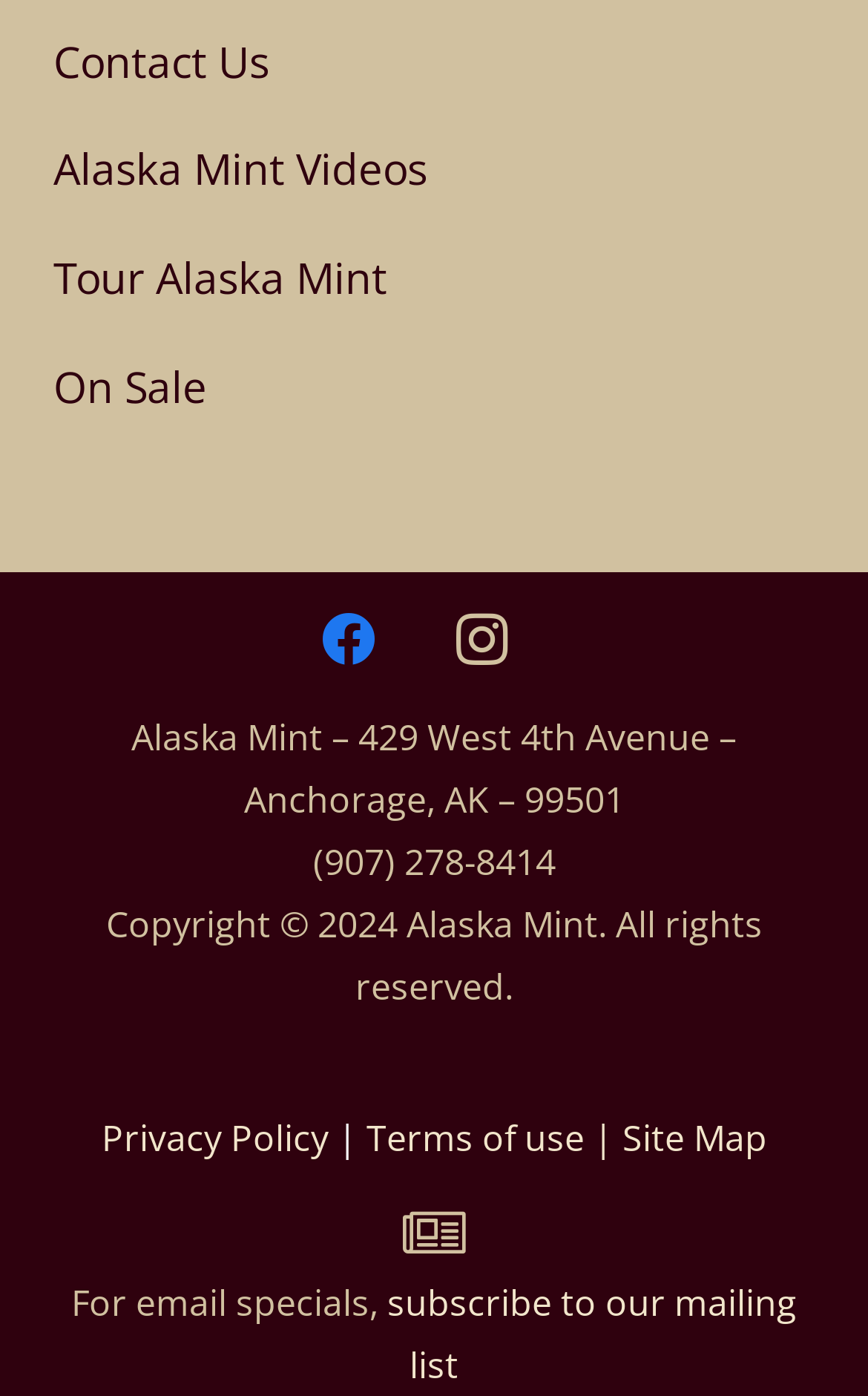Please determine the bounding box coordinates of the section I need to click to accomplish this instruction: "View on sale items".

[0.062, 0.255, 0.238, 0.298]